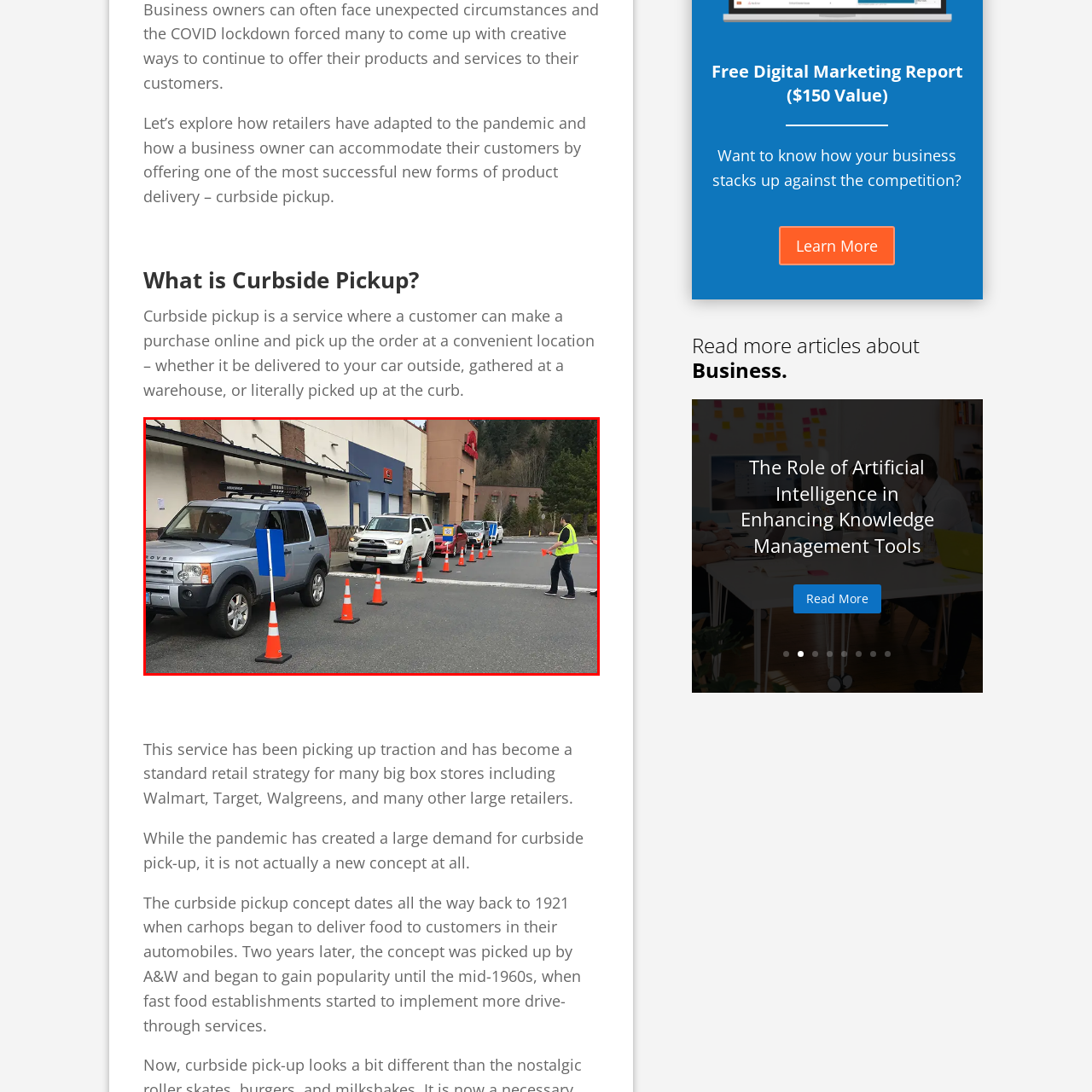What is the structure behind the vehicles?
Observe the image within the red bounding box and give a detailed and thorough answer to the question.

The structure behind the vehicles appears to be part of a large retail store, likely designed to facilitate customer-friendly services such as curbside pickup, which is the focus of the image.